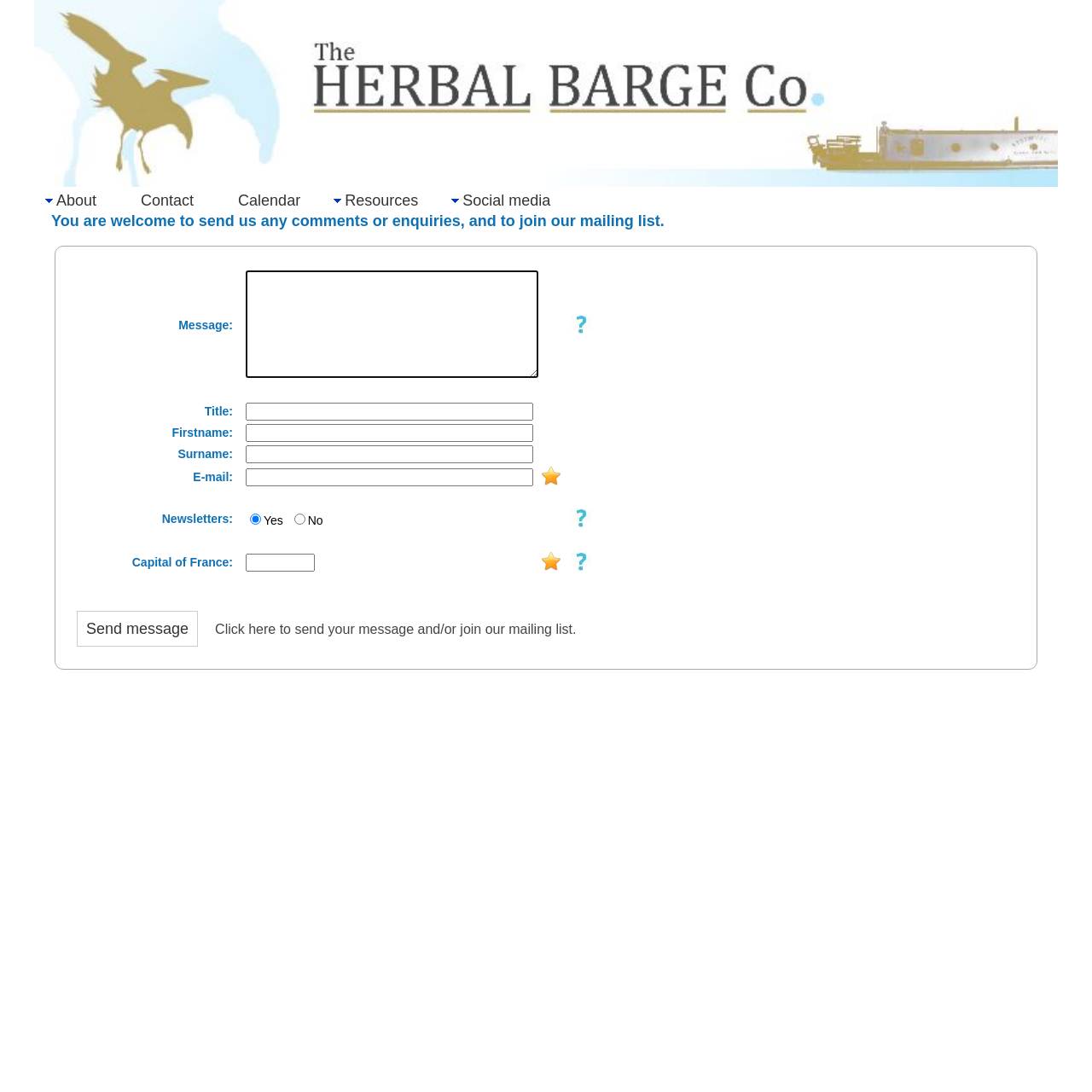Please locate the bounding box coordinates of the element that should be clicked to achieve the given instruction: "Click the About link".

[0.031, 0.173, 0.109, 0.194]